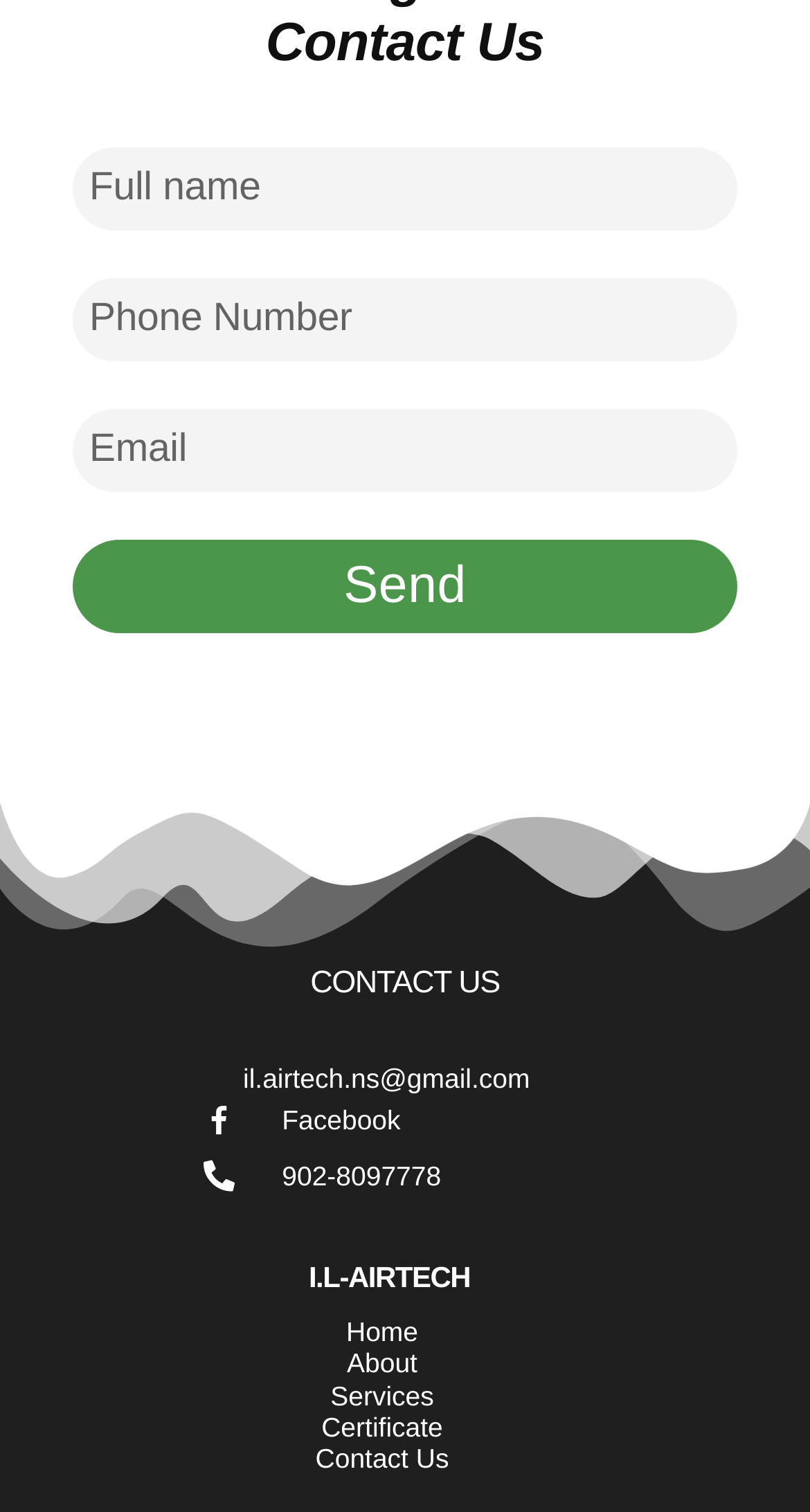Kindly respond to the following question with a single word or a brief phrase: 
What is the purpose of the 'Send' button?

To submit contact information